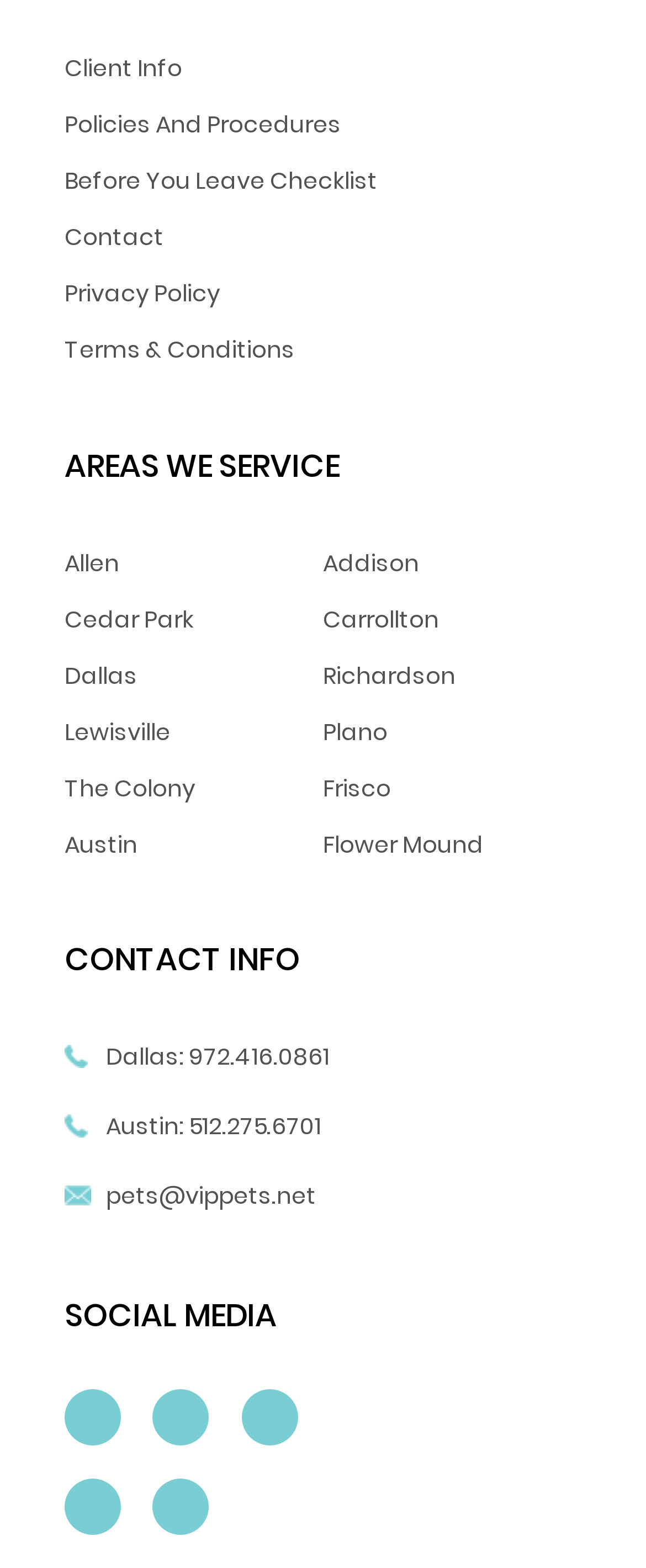How can I contact the service provider in Dallas?
Use the image to answer the question with a single word or phrase.

972.416.0861